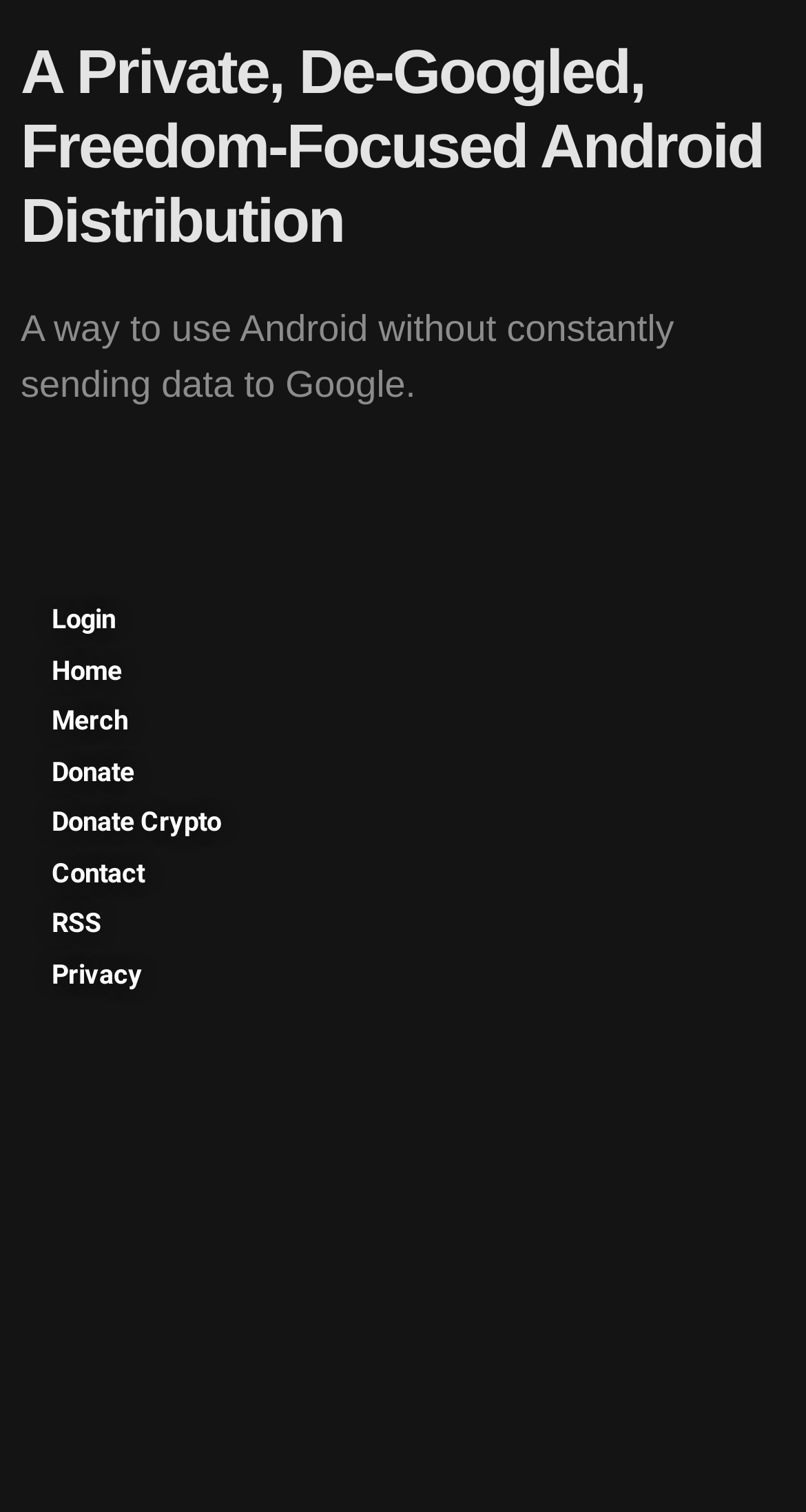Please identify the bounding box coordinates of the element that needs to be clicked to perform the following instruction: "visit the home page".

[0.064, 0.43, 0.317, 0.457]